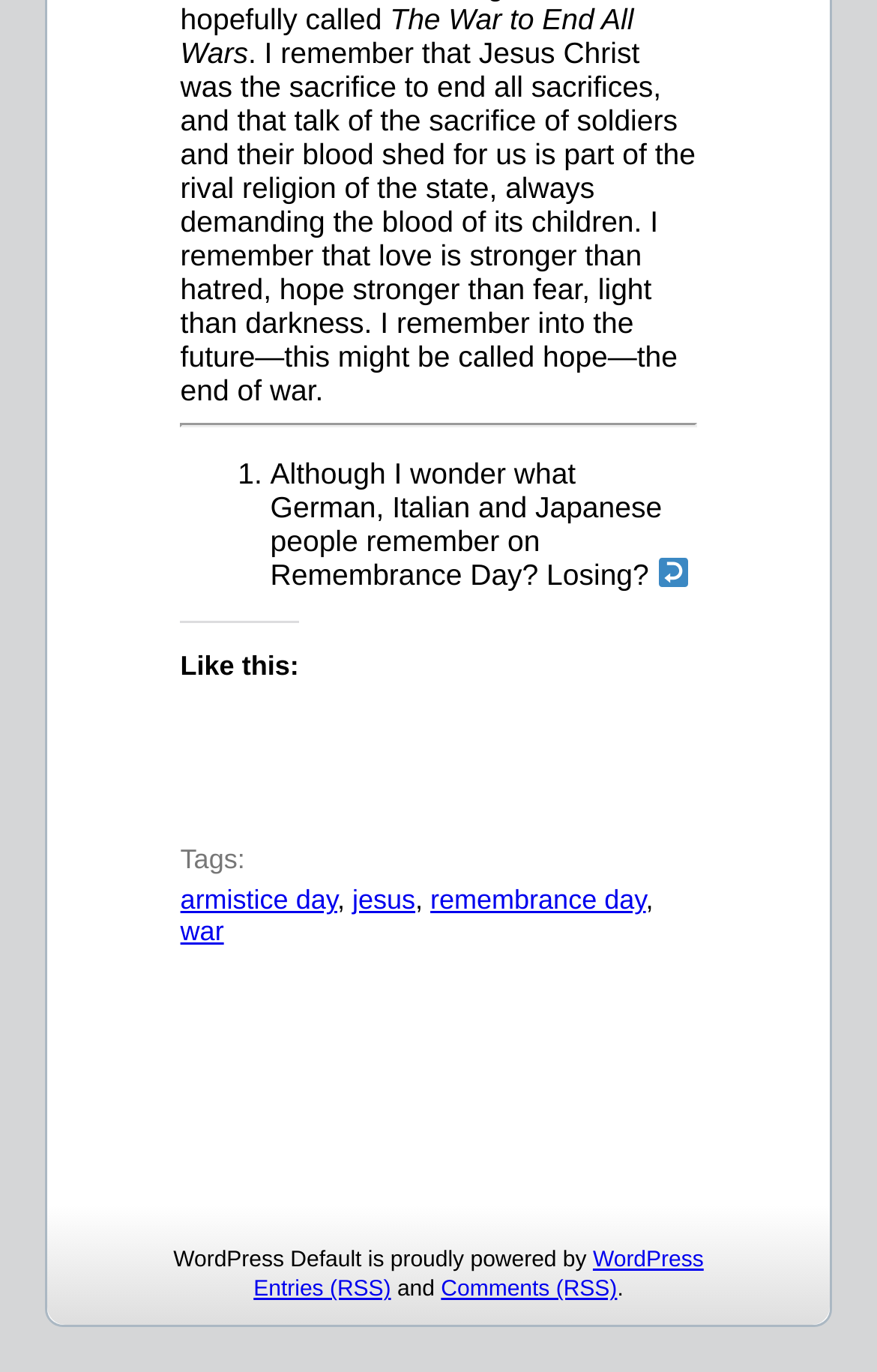Indicate the bounding box coordinates of the element that needs to be clicked to satisfy the following instruction: "Go to the WordPress homepage". The coordinates should be four float numbers between 0 and 1, i.e., [left, top, right, bottom].

[0.676, 0.91, 0.802, 0.928]